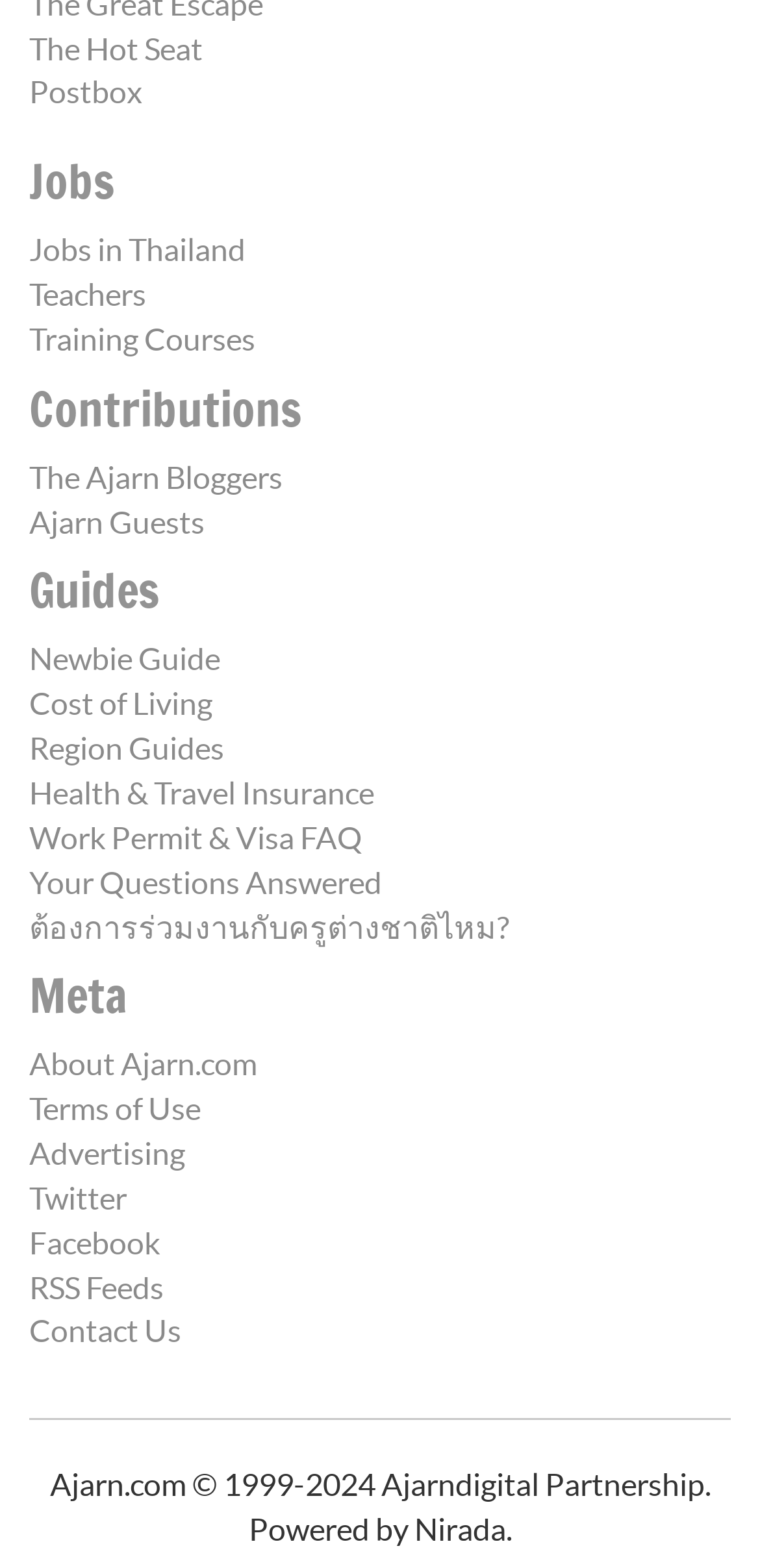Locate the bounding box coordinates of the element that needs to be clicked to carry out the instruction: "Check the Postbox". The coordinates should be given as four float numbers ranging from 0 to 1, i.e., [left, top, right, bottom].

[0.038, 0.045, 0.962, 0.074]